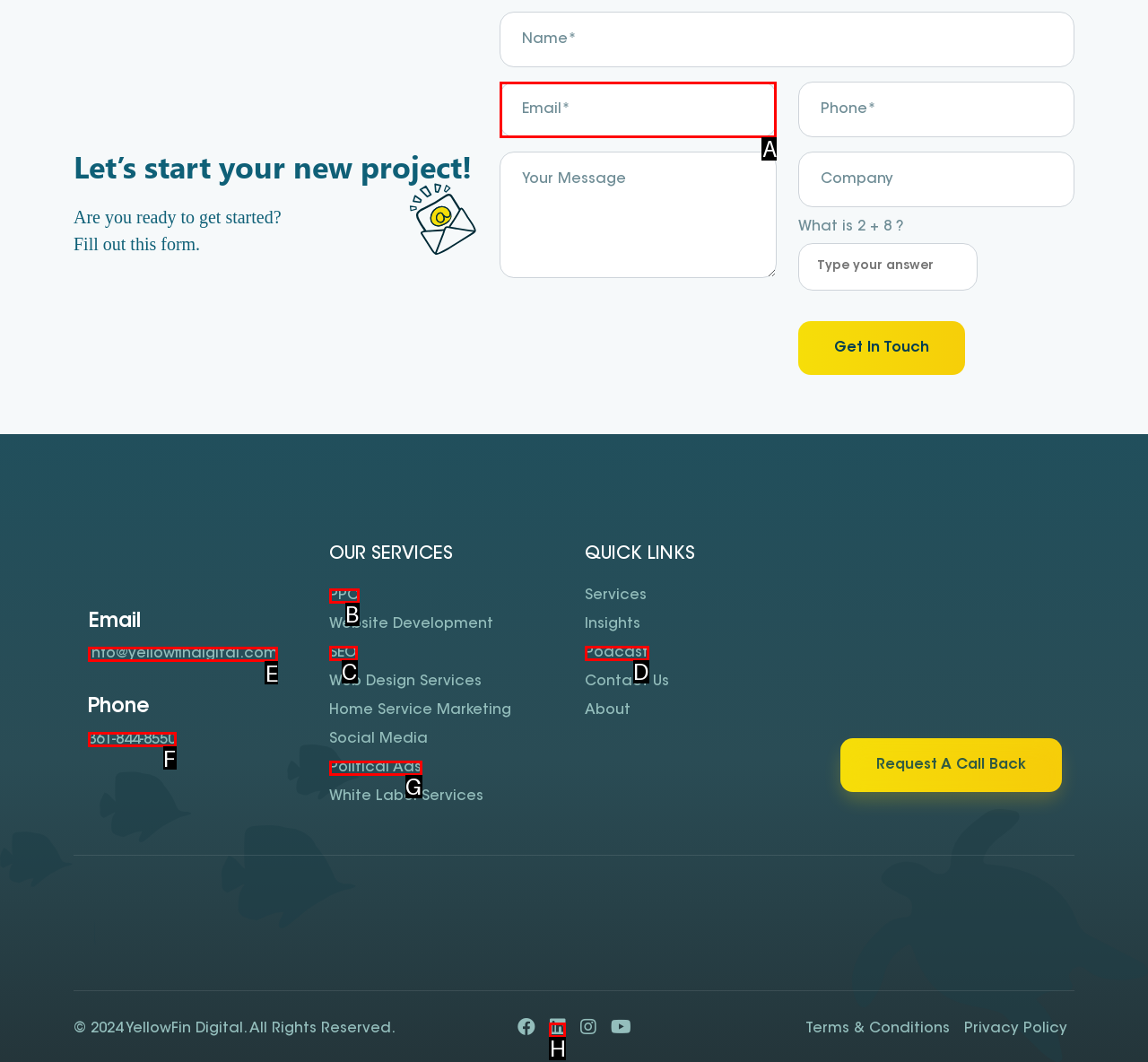For the given instruction: Click the Email link, determine which boxed UI element should be clicked. Answer with the letter of the corresponding option directly.

E